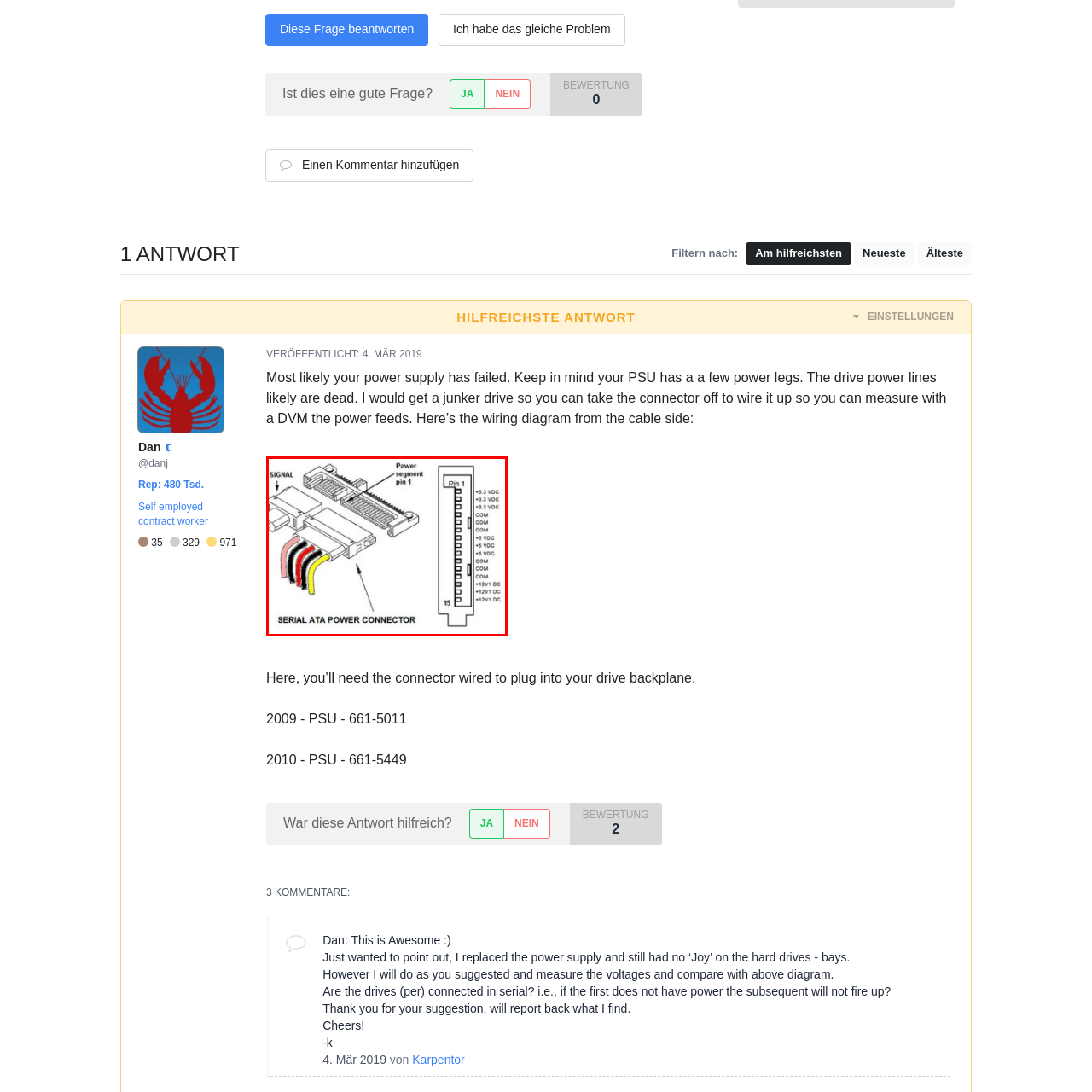How many pins are in the SATA power connector?
Examine the visual content inside the red box and reply with a single word or brief phrase that best answers the question.

15